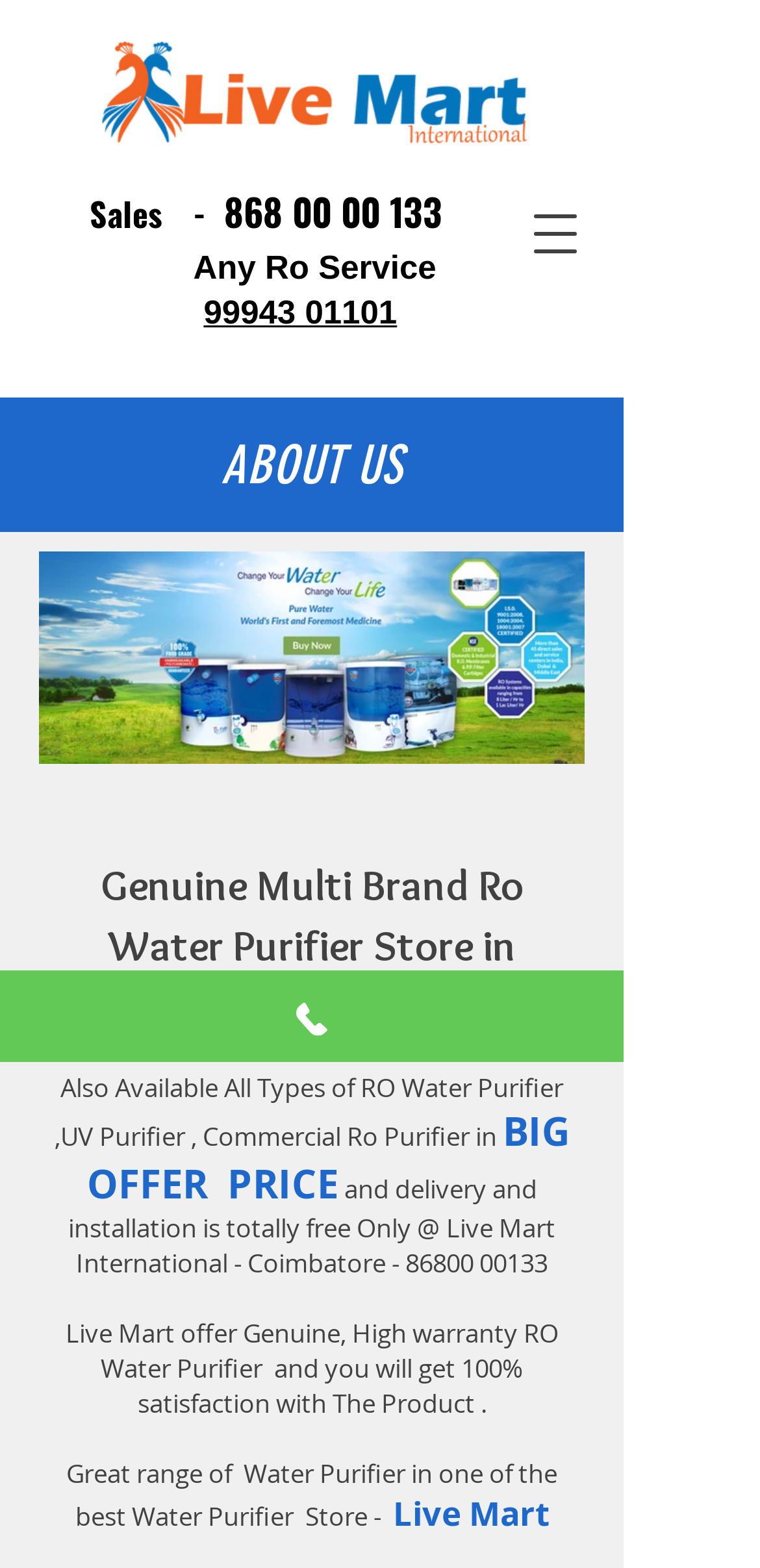Locate the UI element described by Phone and provide its bounding box coordinates. Use the format (top-left x, top-left y, bottom-right x, bottom-right y) with all values as floating point numbers between 0 and 1.

[0.0, 0.619, 0.821, 0.677]